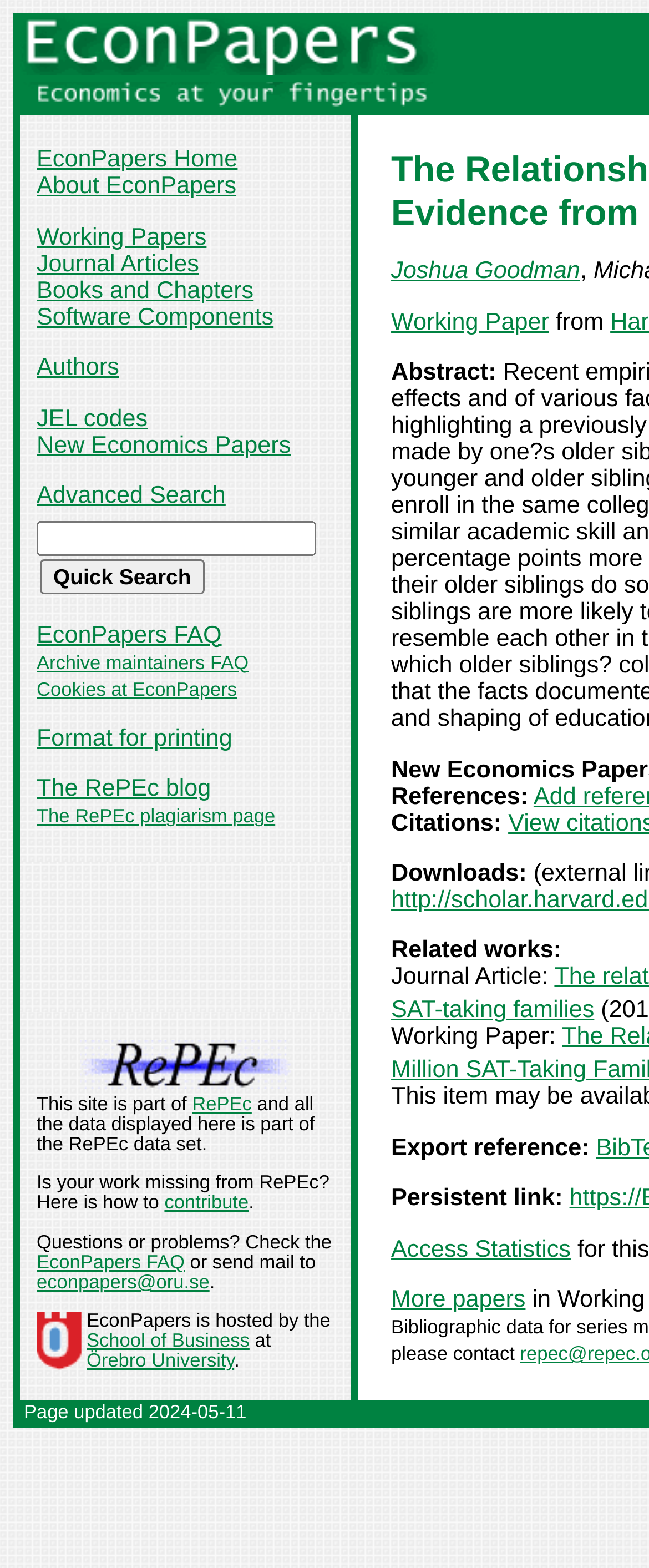Determine the bounding box for the described UI element: "name="ft"".

[0.056, 0.332, 0.487, 0.355]